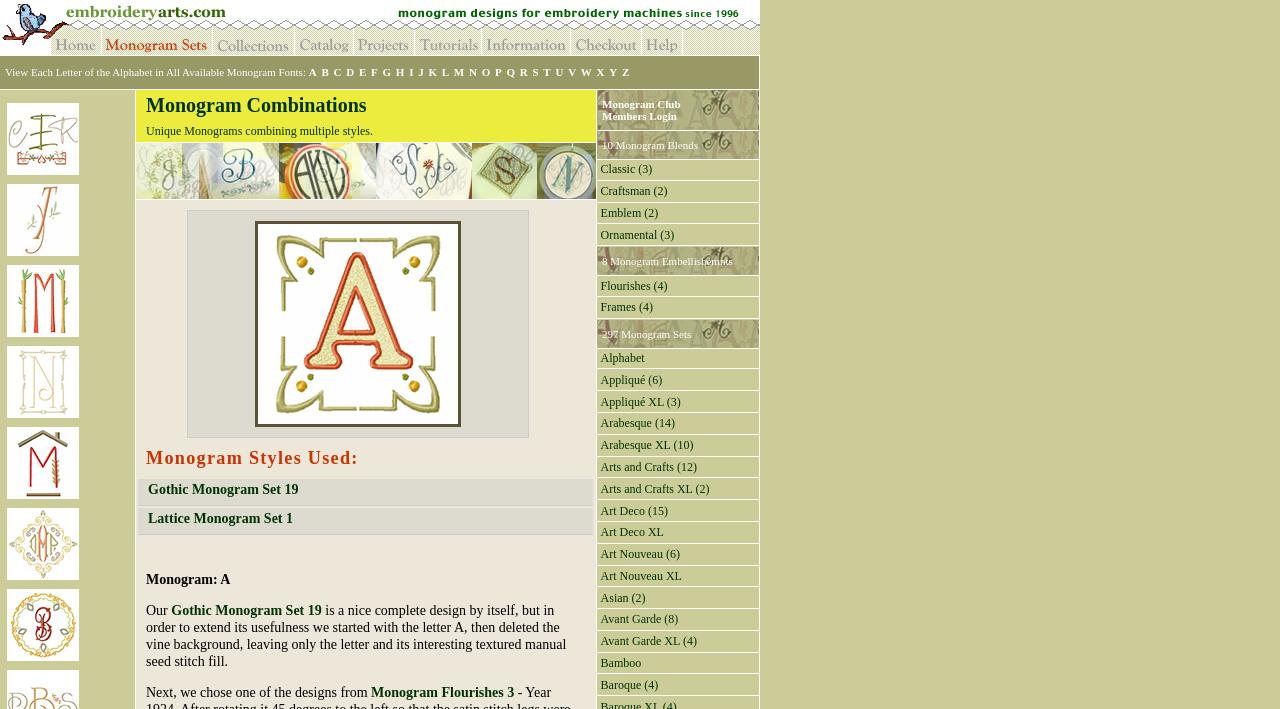What is the main category of the website?
Using the image, answer in one word or phrase.

Embroidery